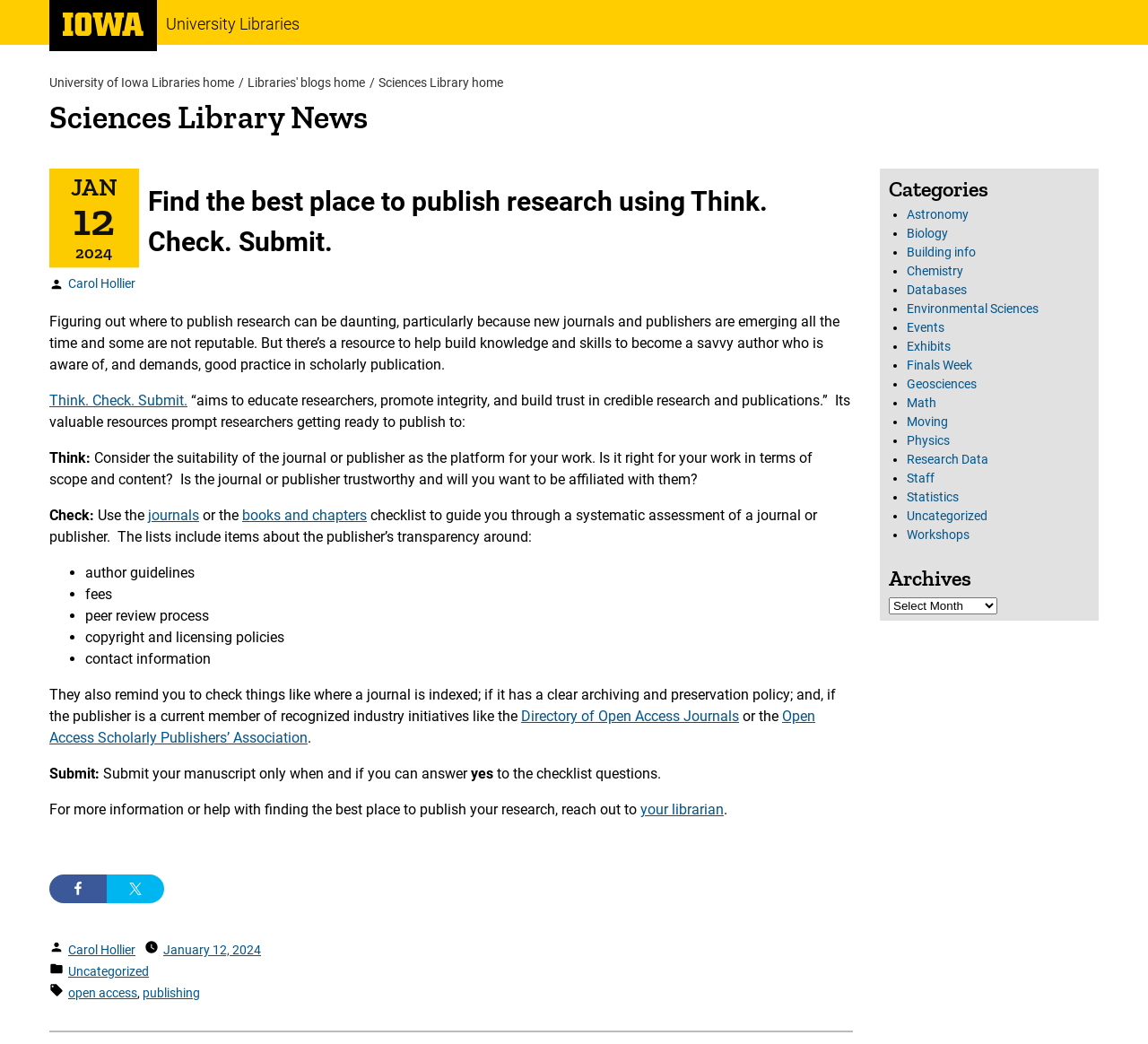Respond to the question below with a single word or phrase:
What are the three steps to find the best place to publish research?

Think, Check, Submit